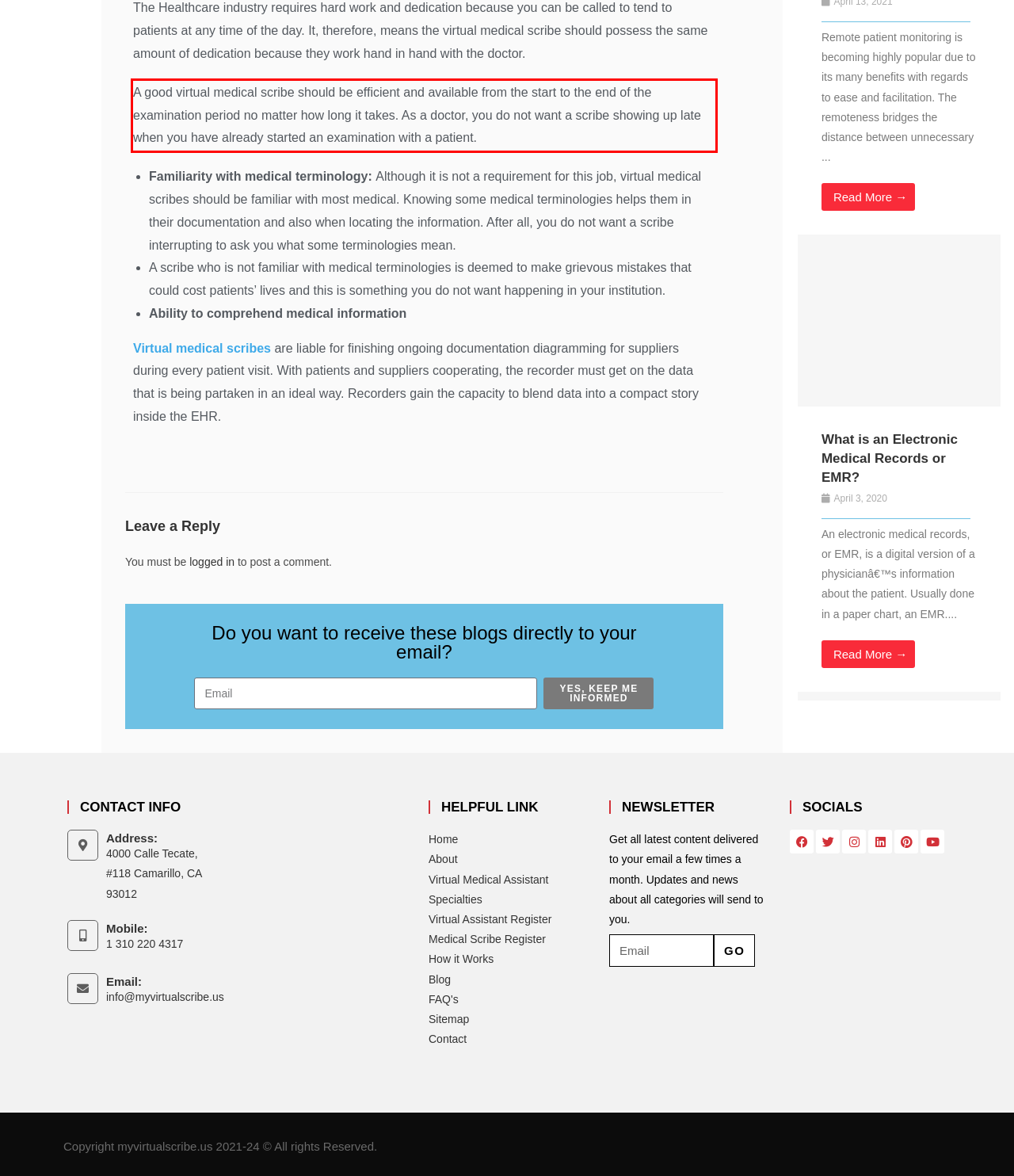Analyze the screenshot of a webpage where a red rectangle is bounding a UI element. Extract and generate the text content within this red bounding box.

A good virtual medical scribe should be efficient and available from the start to the end of the examination period no matter how long it takes. As a doctor, you do not want a scribe showing up late when you have already started an examination with a patient.